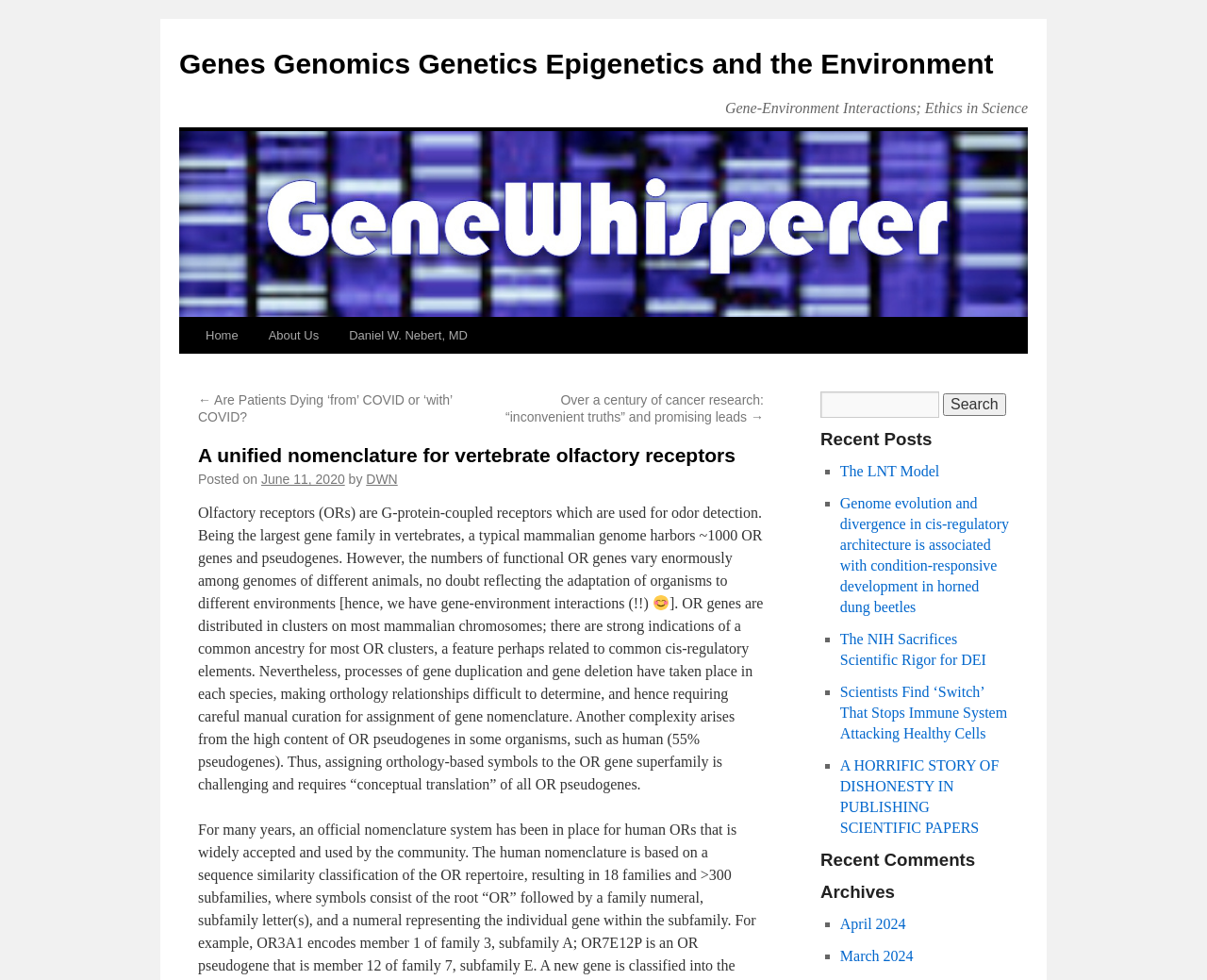Highlight the bounding box coordinates of the element that should be clicked to carry out the following instruction: "Share via Facebook". The coordinates must be given as four float numbers ranging from 0 to 1, i.e., [left, top, right, bottom].

None